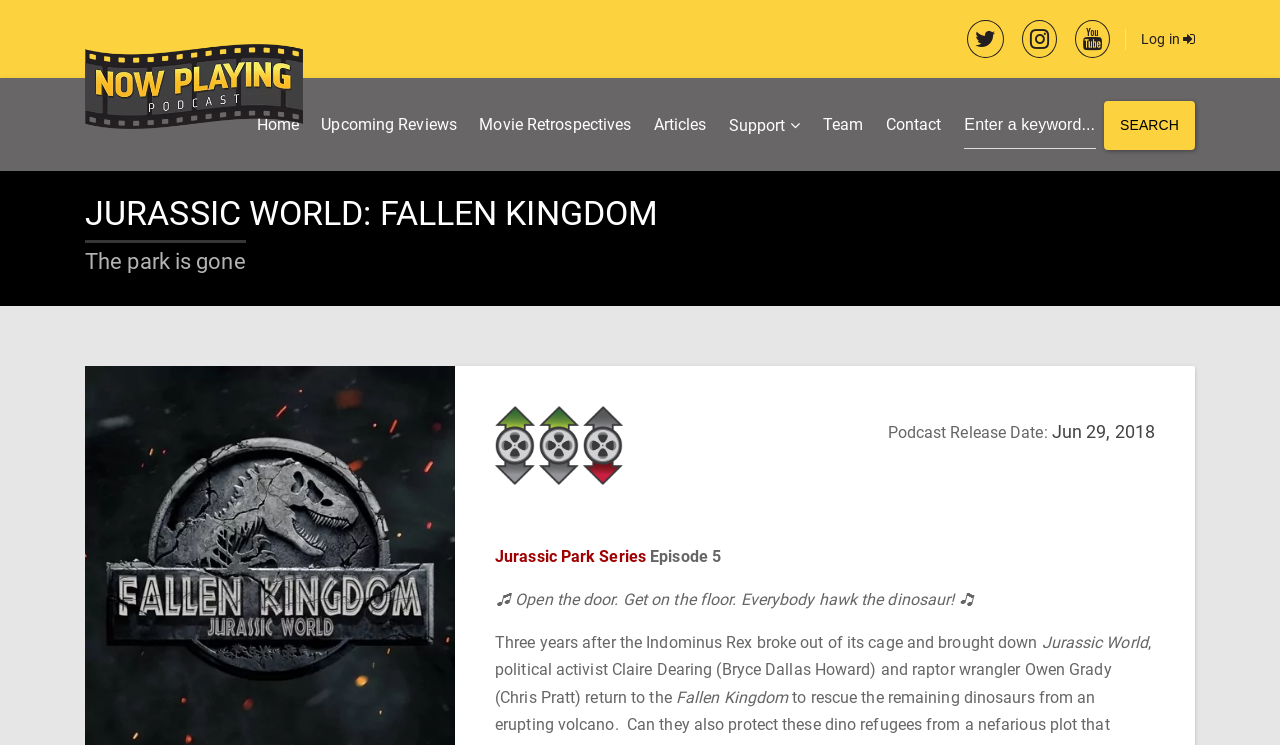Using the details from the image, please elaborate on the following question: What is the release date of the podcast?

I found the answer by looking at the text 'Podcast Release Date:' and the corresponding date 'Jun 29, 2018' below it, which indicates the release date of the podcast.